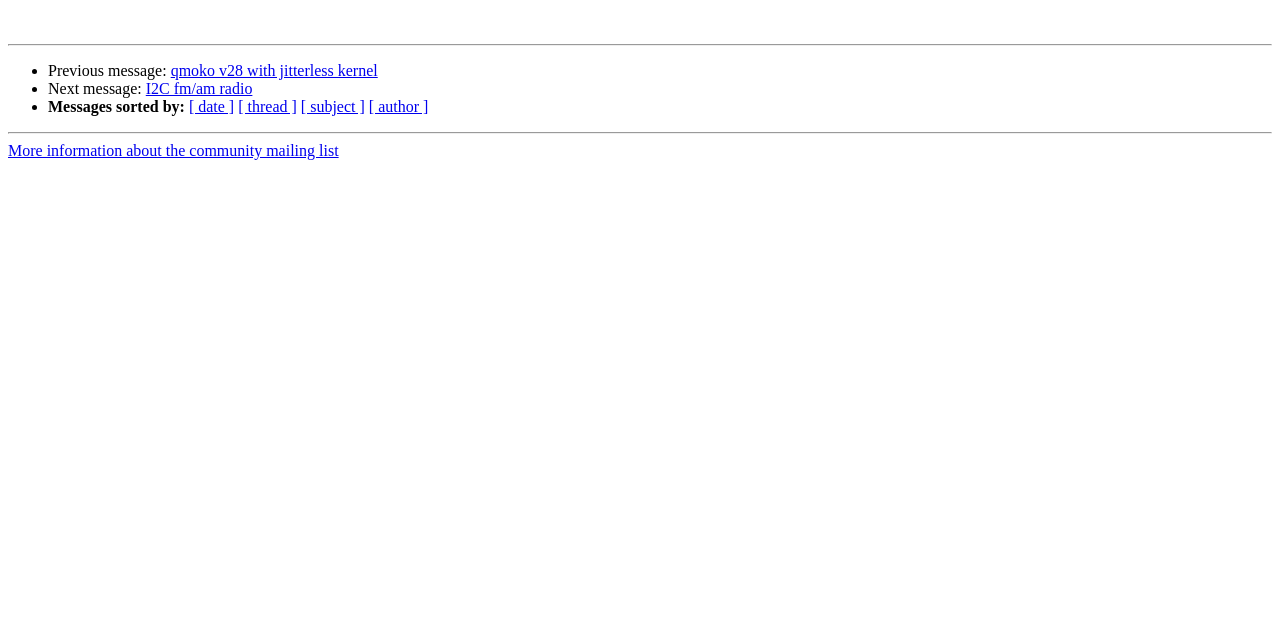Return the bounding box coordinates of the UI element that corresponds to this description: "qmoko v28 with jitterless kernel". The coordinates must be given as four float numbers in the range of 0 and 1, [left, top, right, bottom].

[0.133, 0.097, 0.295, 0.123]